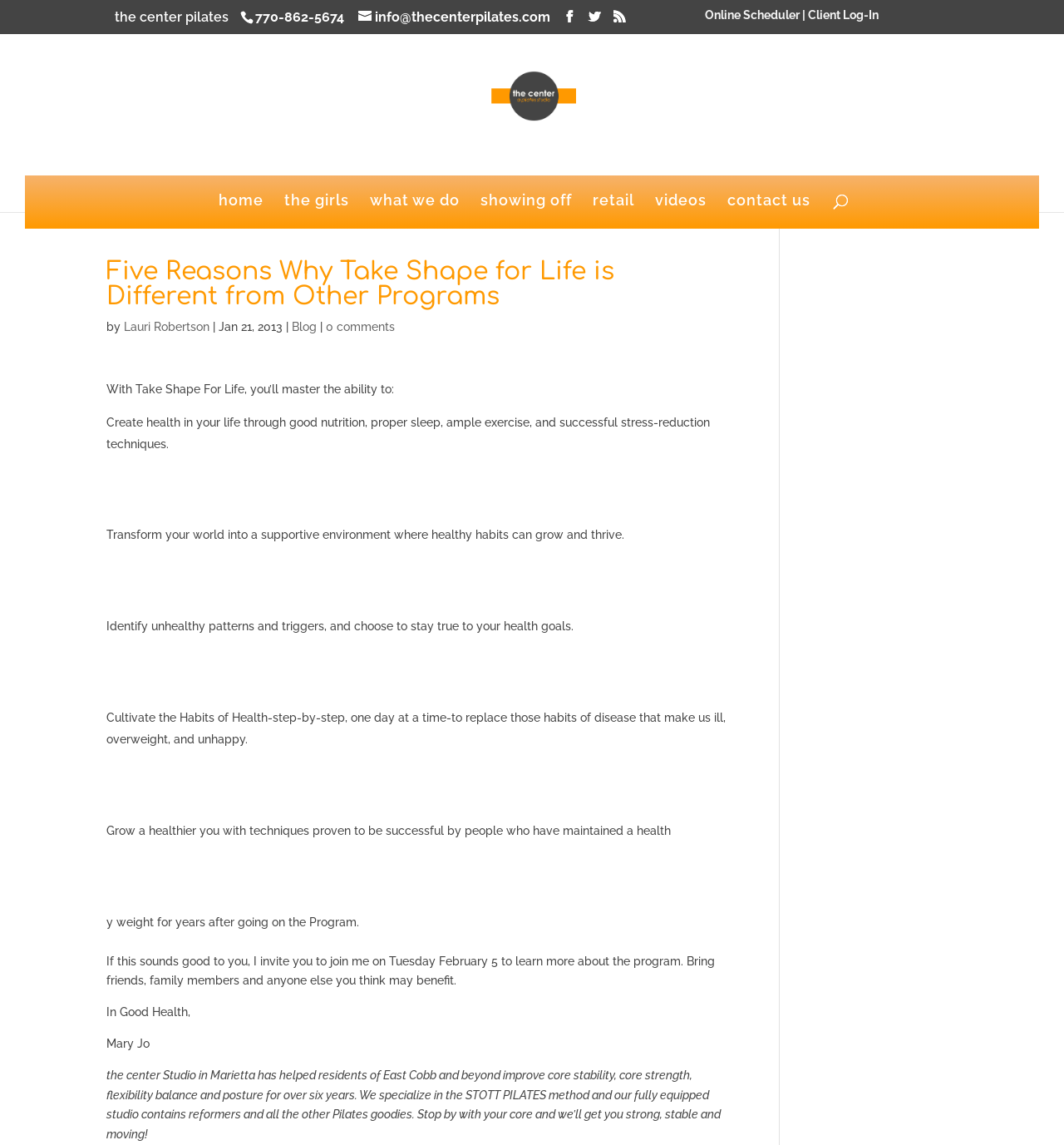Look at the image and answer the question in detail:
What is the name of the Pilates studio?

I found the answer by looking at the top-left corner of the webpage, where it says 'the center pilates'. This suggests that 'the center' is the name of the Pilates studio.